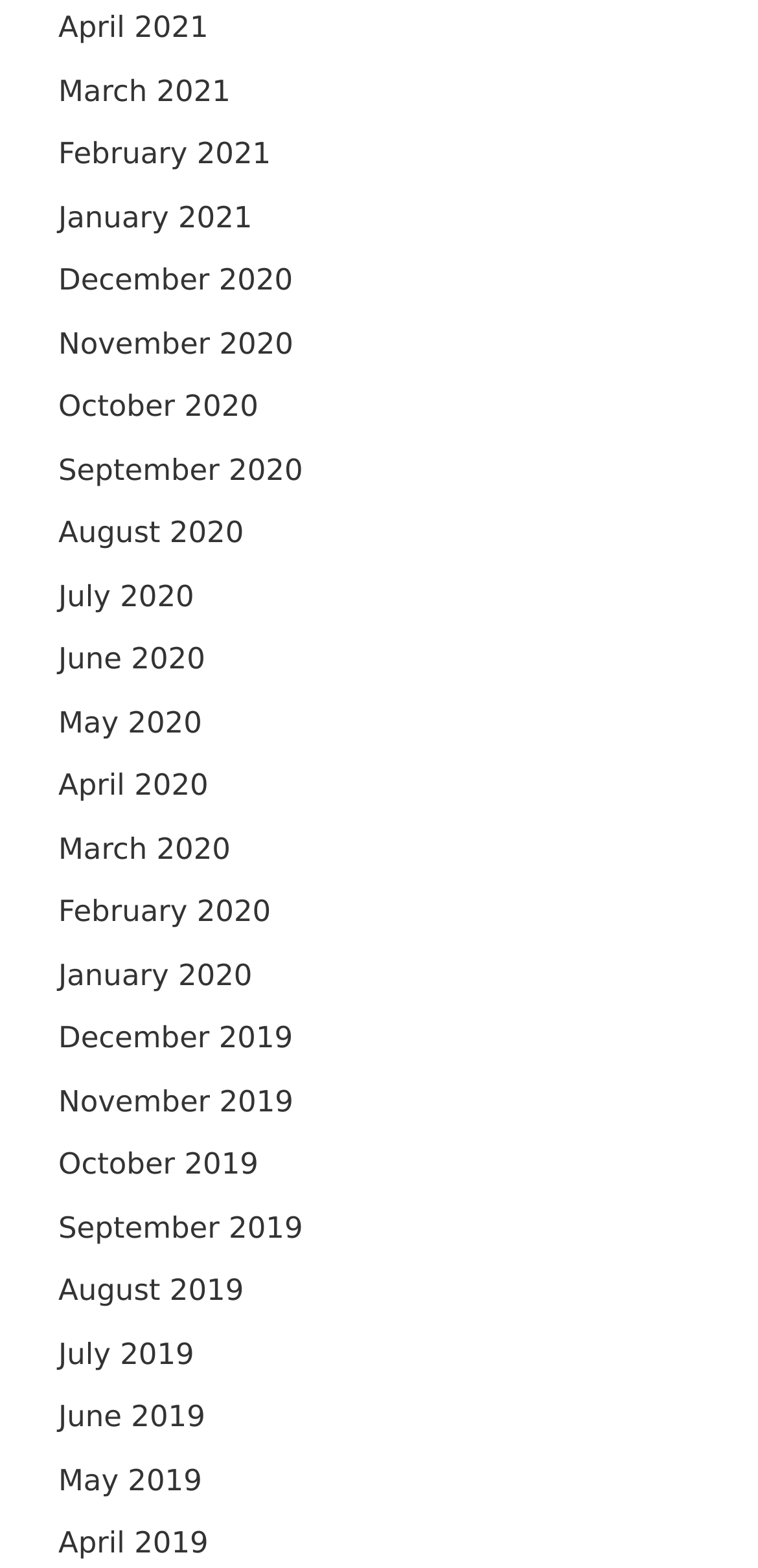Respond to the following query with just one word or a short phrase: 
Are the links organized in chronological order?

Yes